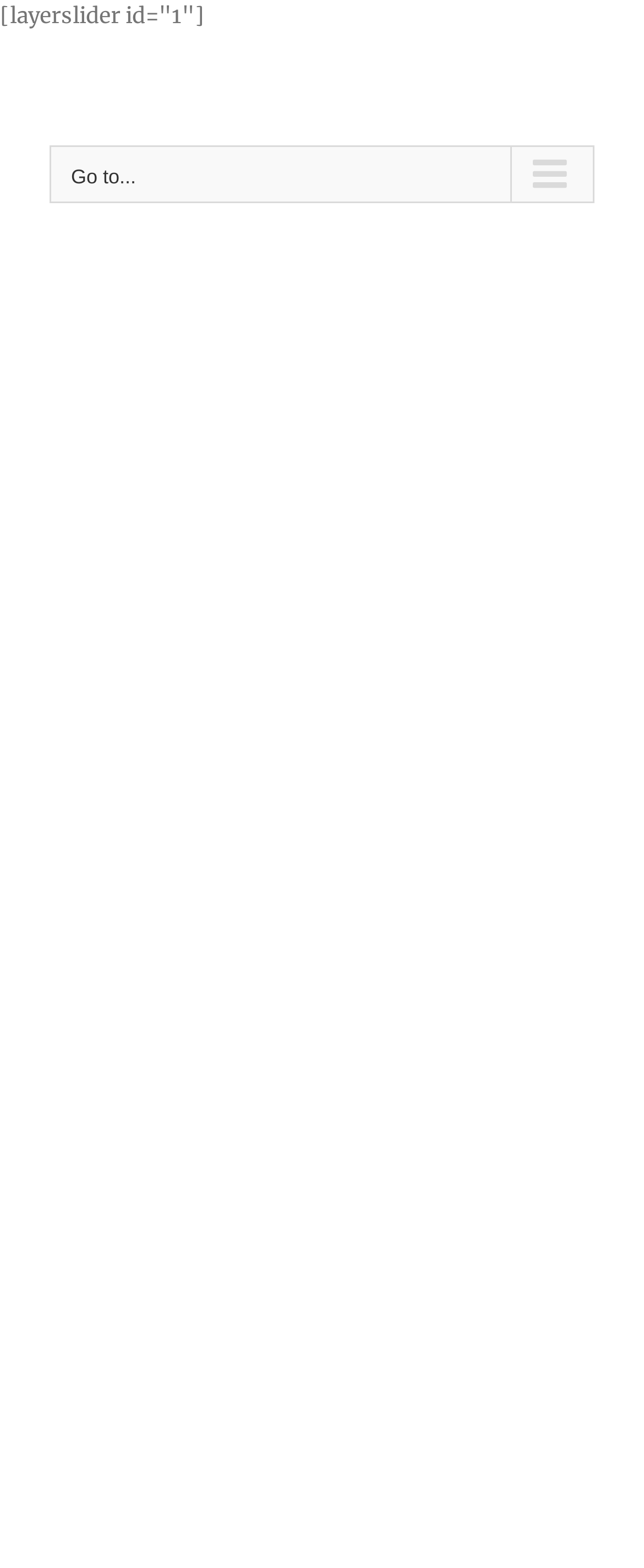Locate the UI element that matches the description Go to Top in the webpage screenshot. Return the bounding box coordinates in the format (top-left x, top-left y, bottom-right x, bottom-right y), with values ranging from 0 to 1.

[0.695, 0.621, 0.808, 0.668]